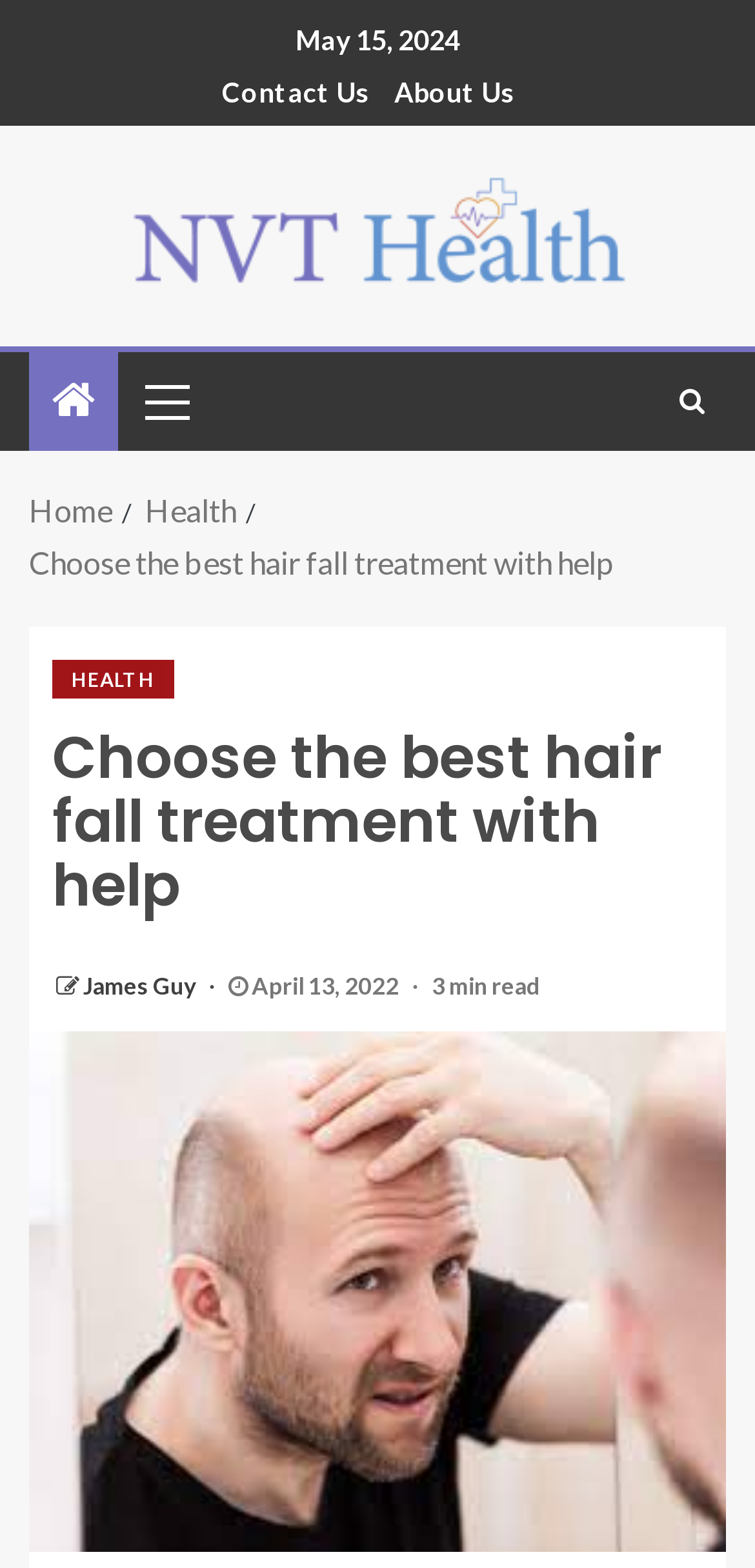Determine the bounding box coordinates of the UI element described by: "Primary Menu".

[0.167, 0.225, 0.269, 0.286]